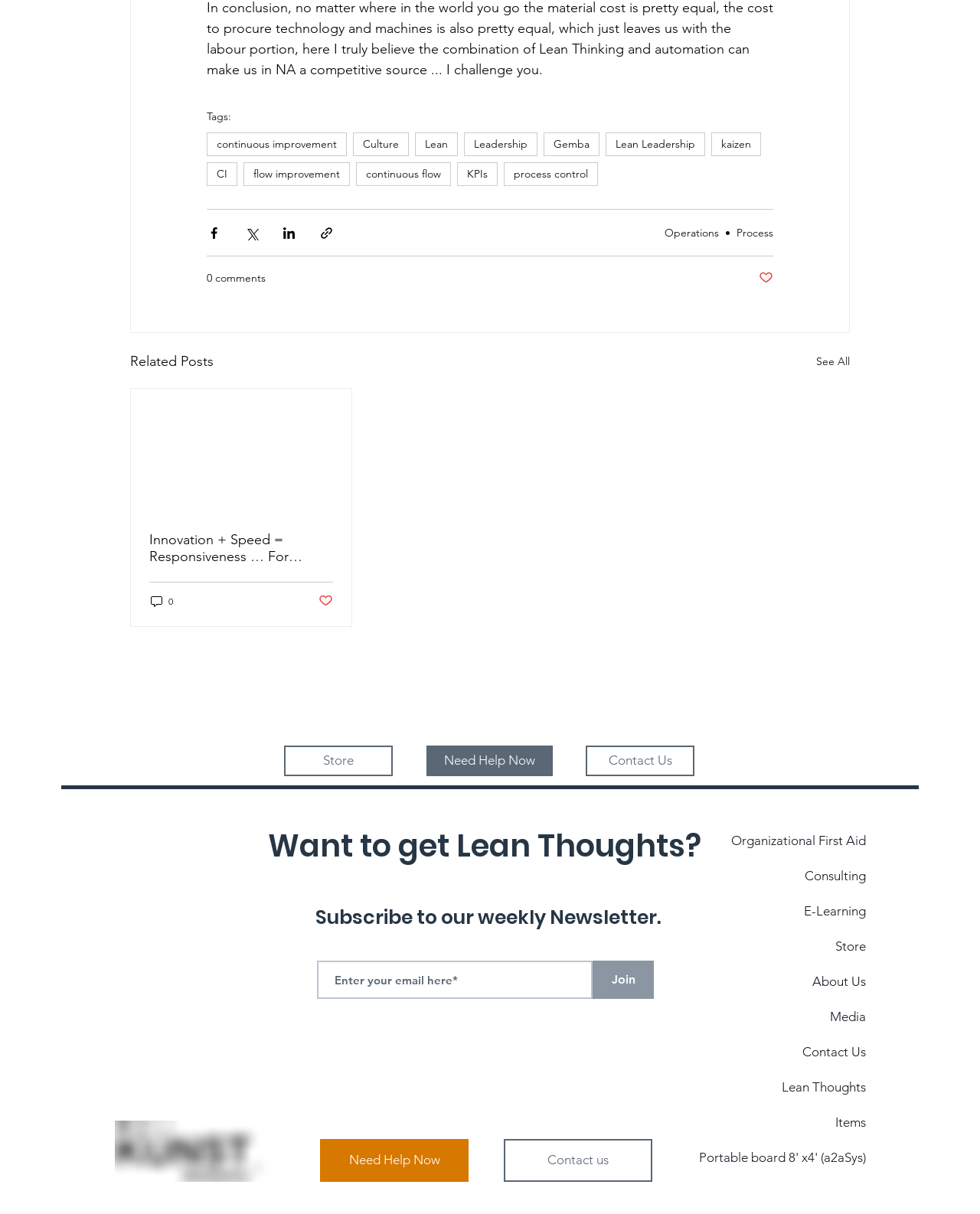Provide the bounding box coordinates for the area that should be clicked to complete the instruction: "Read the 'and sometimes (Red)' article".

None